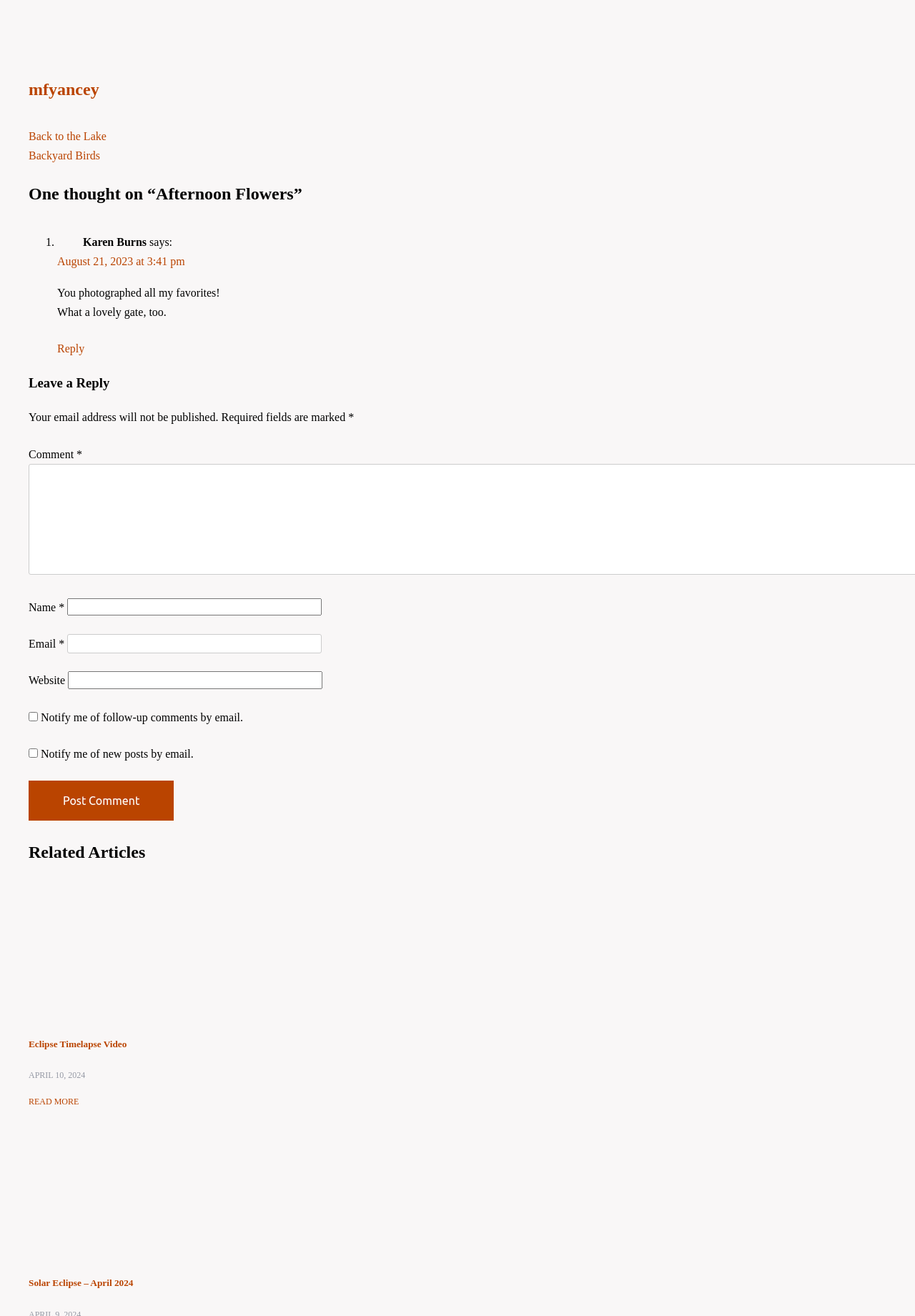Identify the bounding box coordinates for the region to click in order to carry out this instruction: "Click on the 'Solar Eclipse – April 2024' link". Provide the coordinates using four float numbers between 0 and 1, formatted as [left, top, right, bottom].

[0.031, 0.971, 0.146, 0.979]